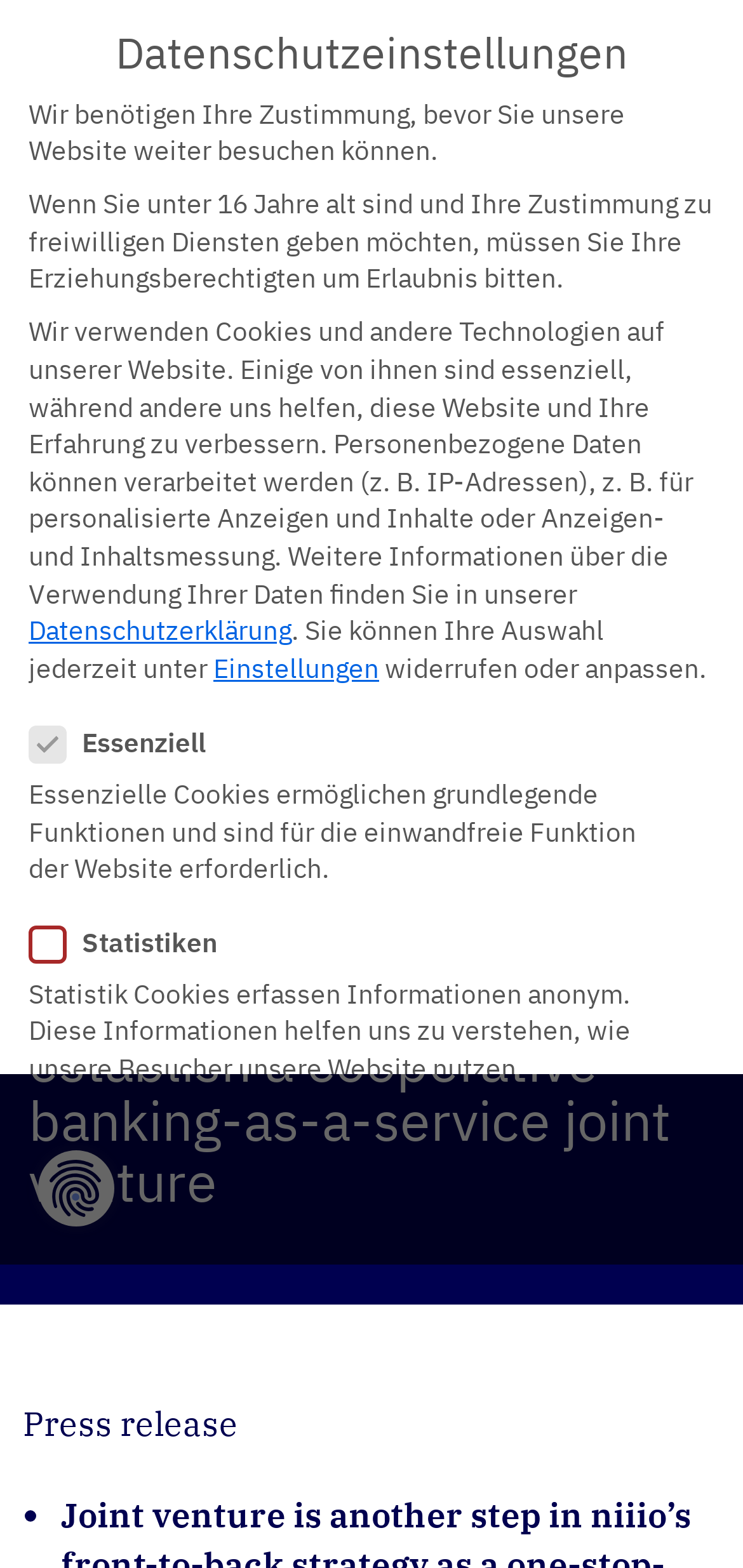Answer the following in one word or a short phrase: 
What happens if I accept cookies from external media?

Access to content no longer requires manual consent